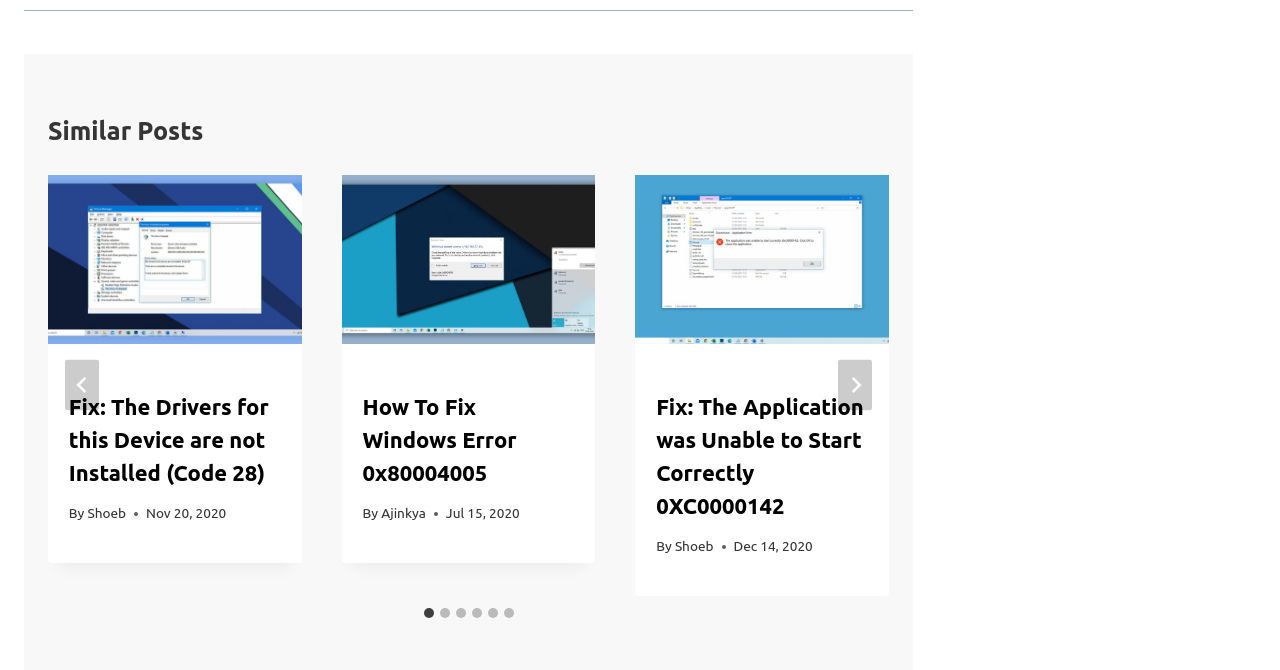Locate the bounding box of the UI element based on this description: "Fix: Windows 10 Error 0xc1900101-0x30018". Provide four float numbers between 0 and 1 as [left, top, right, bottom].

[0.742, 0.587, 0.89, 0.723]